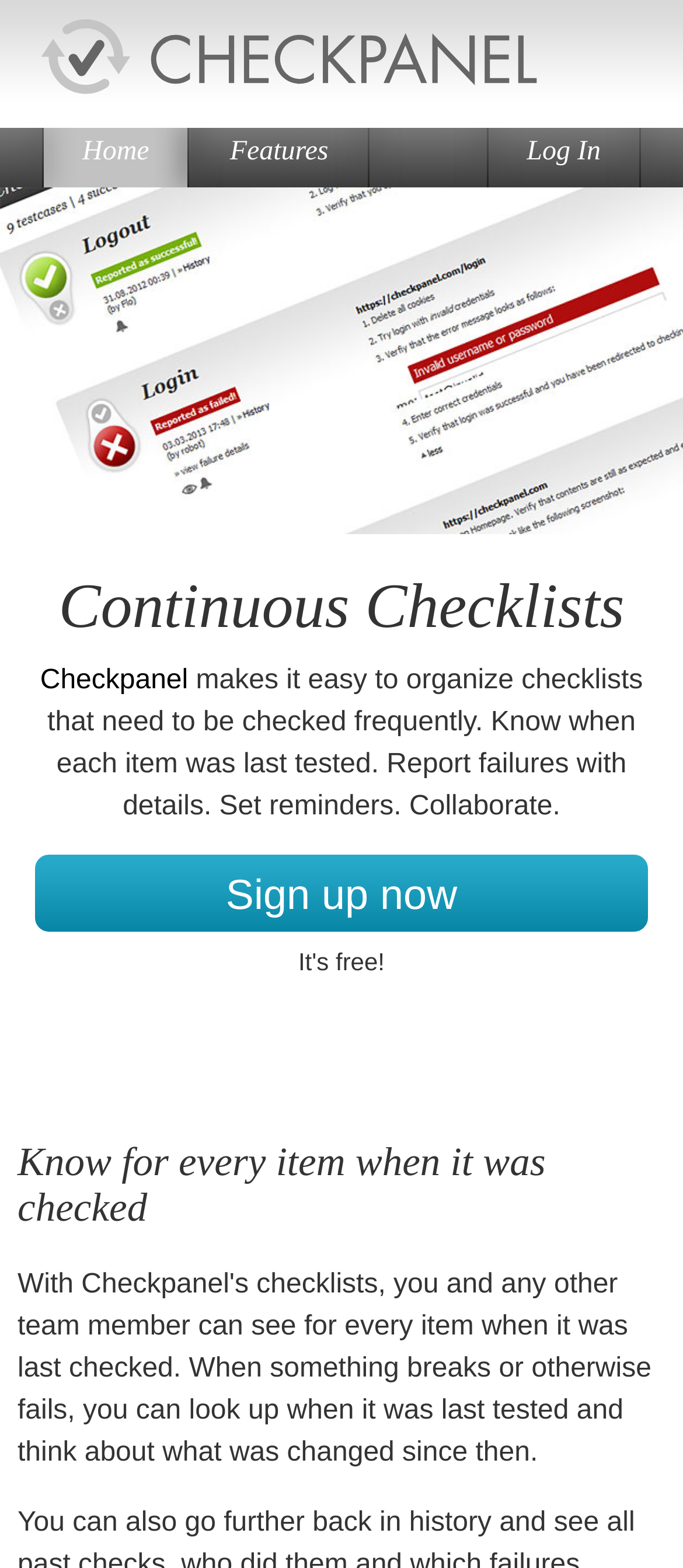Locate the bounding box of the UI element defined by this description: "alt="Checkpanel"". The coordinates should be given as four float numbers between 0 and 1, formatted as [left, top, right, bottom].

[0.059, 0.012, 0.787, 0.066]